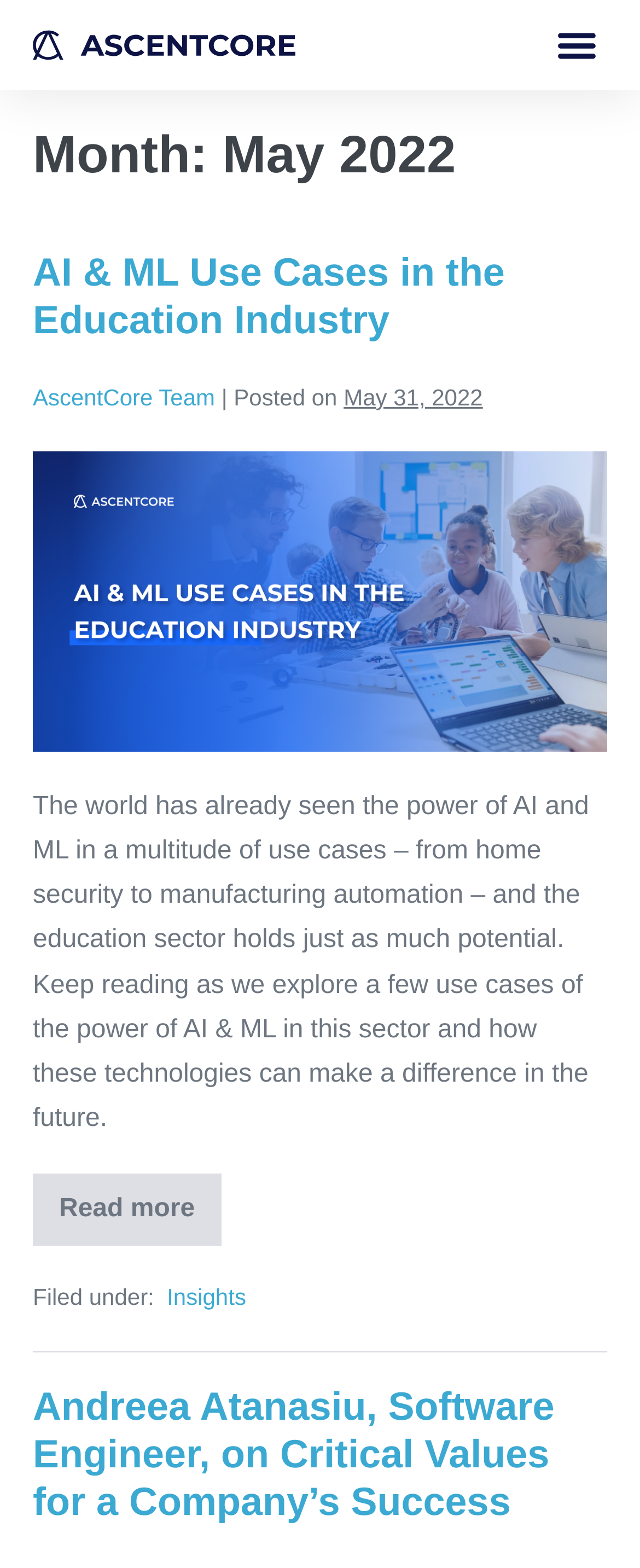Answer the question below with a single word or a brief phrase: 
What is the title of the current month?

May 2022